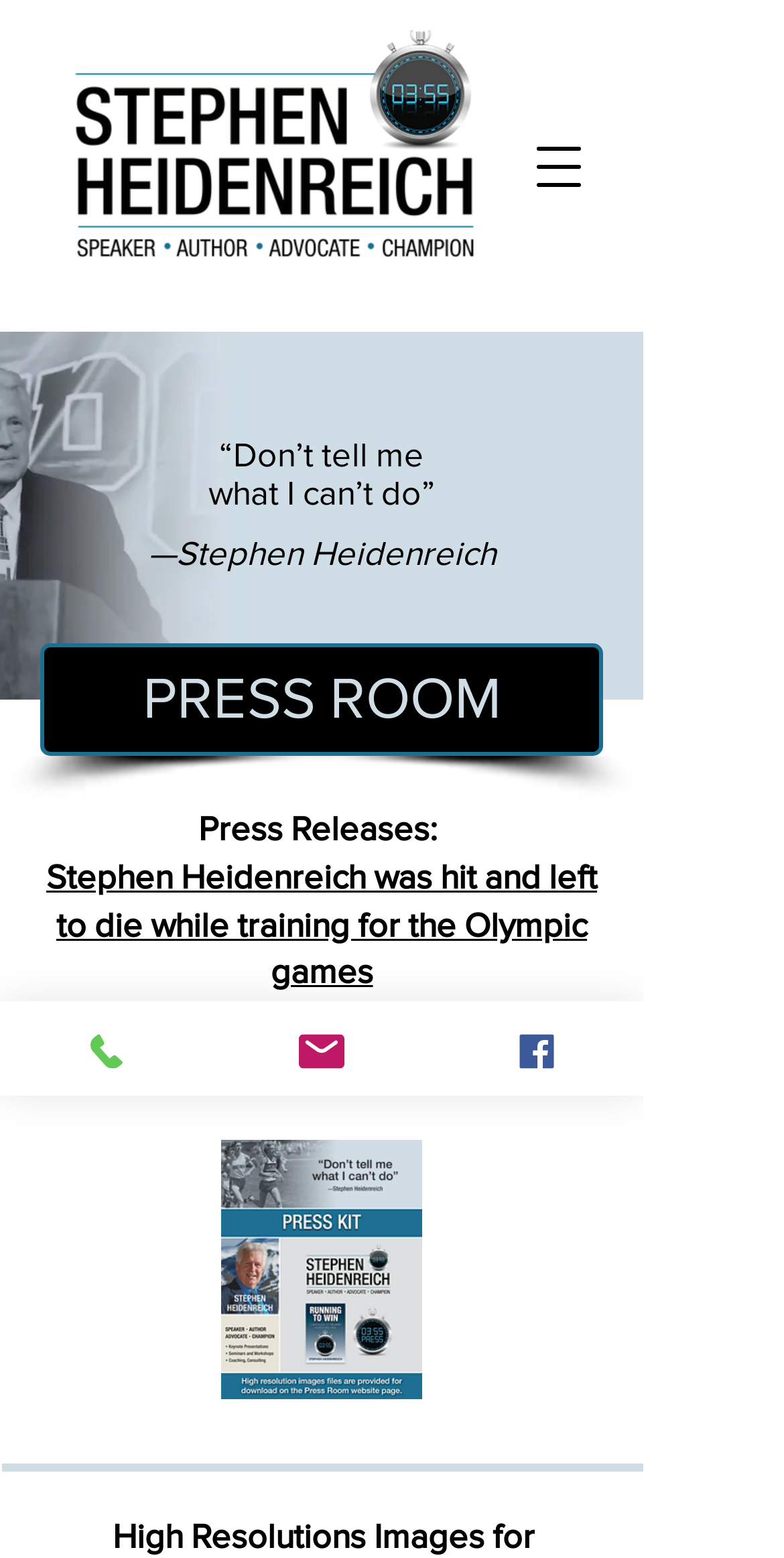Locate the UI element that matches the description aria-label="Open navigation menu" in the webpage screenshot. Return the bounding box coordinates in the format (top-left x, top-left y, bottom-right x, bottom-right y), with values ranging from 0 to 1.

[0.649, 0.075, 0.777, 0.139]